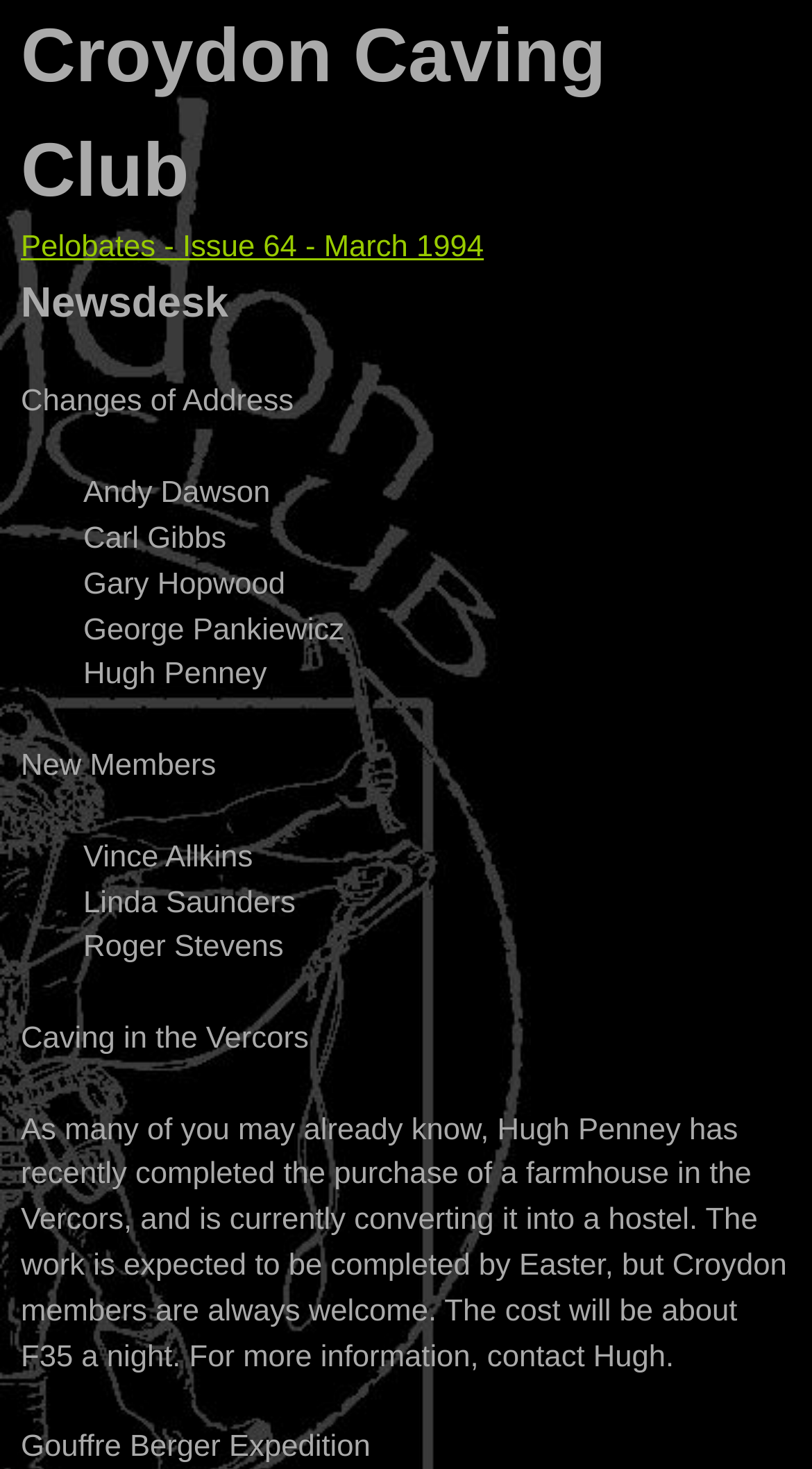What is the cost of staying at Hugh Penney's hostel?
Use the information from the image to give a detailed answer to the question.

I found the information about Hugh Penney's hostel in the 'Caving in the Vercors' section, which mentions that the cost will be about F35 a night.